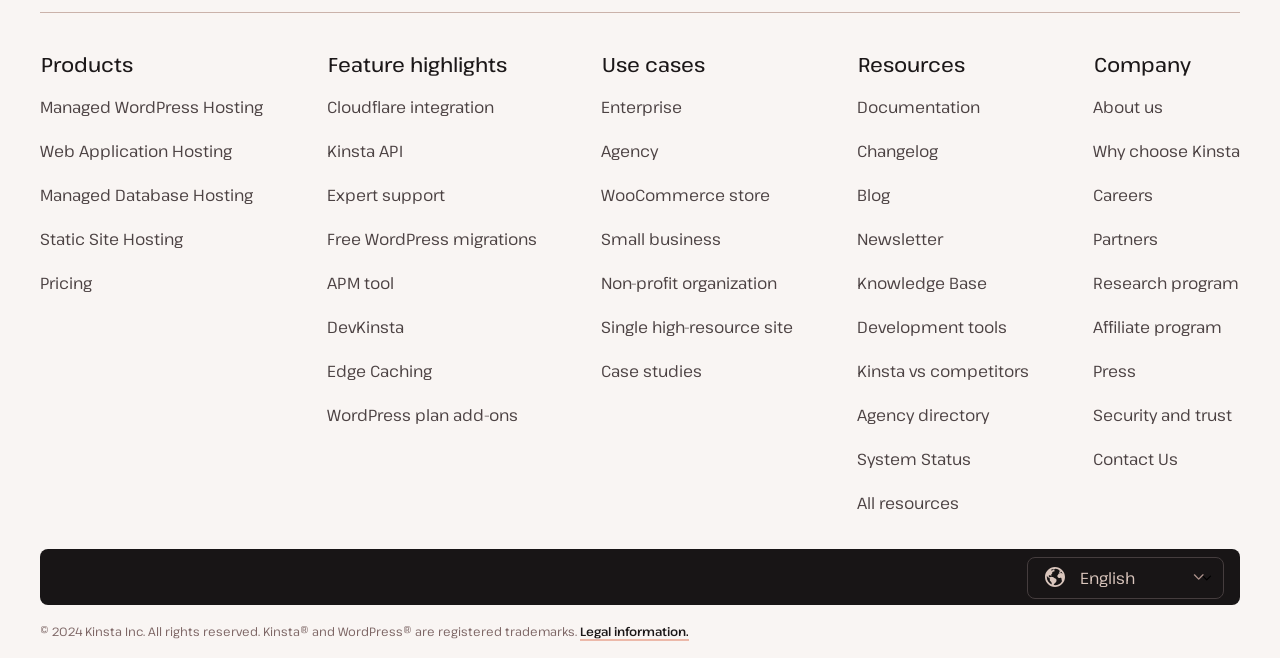What is the purpose of the Kinsta API?
Based on the screenshot, give a detailed explanation to answer the question.

The Kinsta API is mentioned under the 'Feature highlights' section, and it is likely intended for developers to integrate Kinsta's services into their applications or workflows.